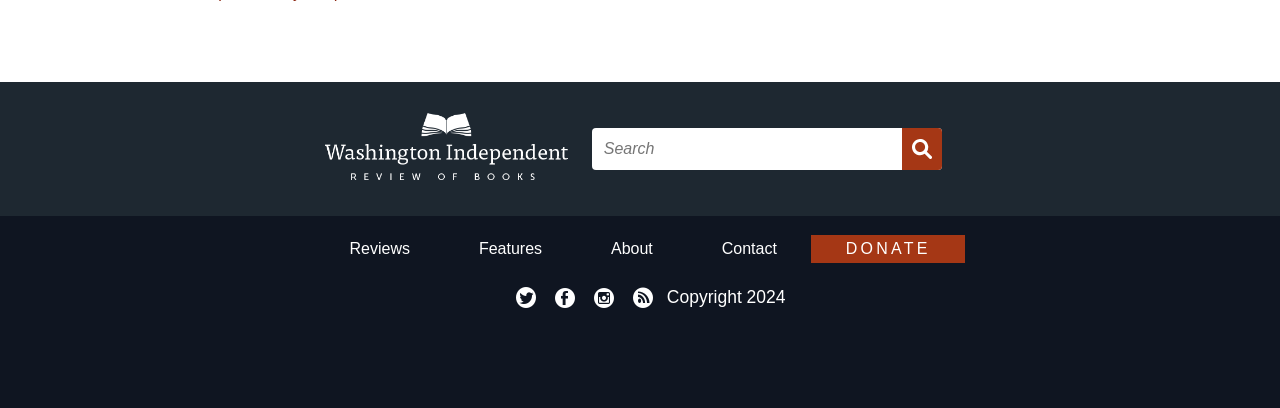Extract the bounding box coordinates for the UI element described as: "Washington Independent Review of Books".

[0.254, 0.226, 0.446, 0.506]